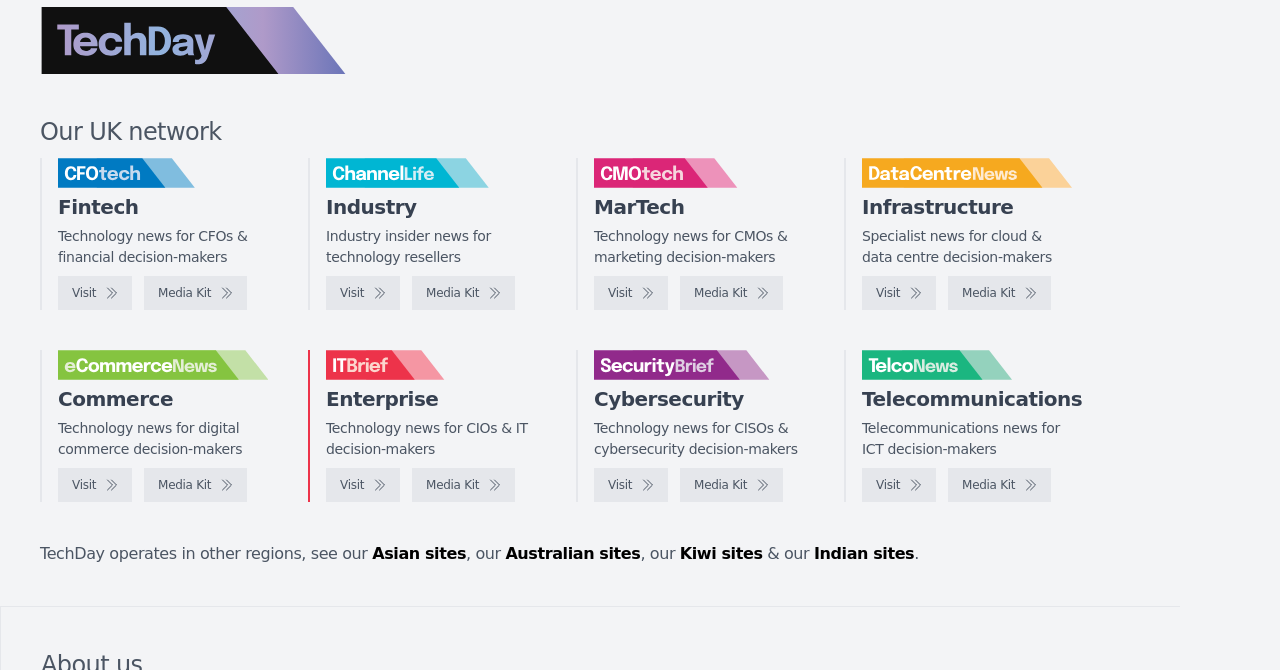How many regions does TechDay operate in?
Refer to the screenshot and answer in one word or phrase.

Multiple